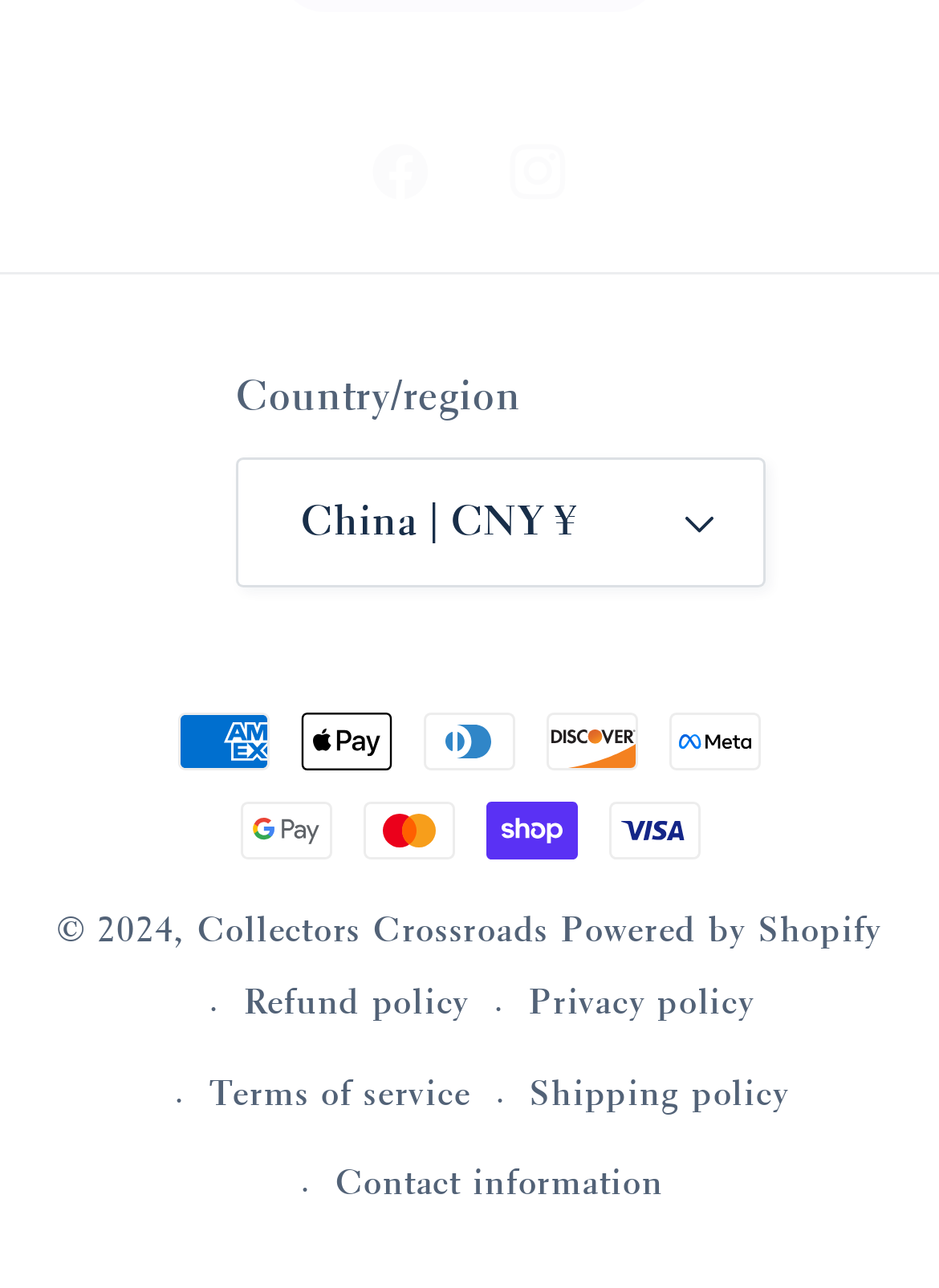Predict the bounding box coordinates of the UI element that matches this description: "China | CNY ¥". The coordinates should be in the format [left, top, right, bottom] with each value between 0 and 1.

[0.252, 0.355, 0.815, 0.456]